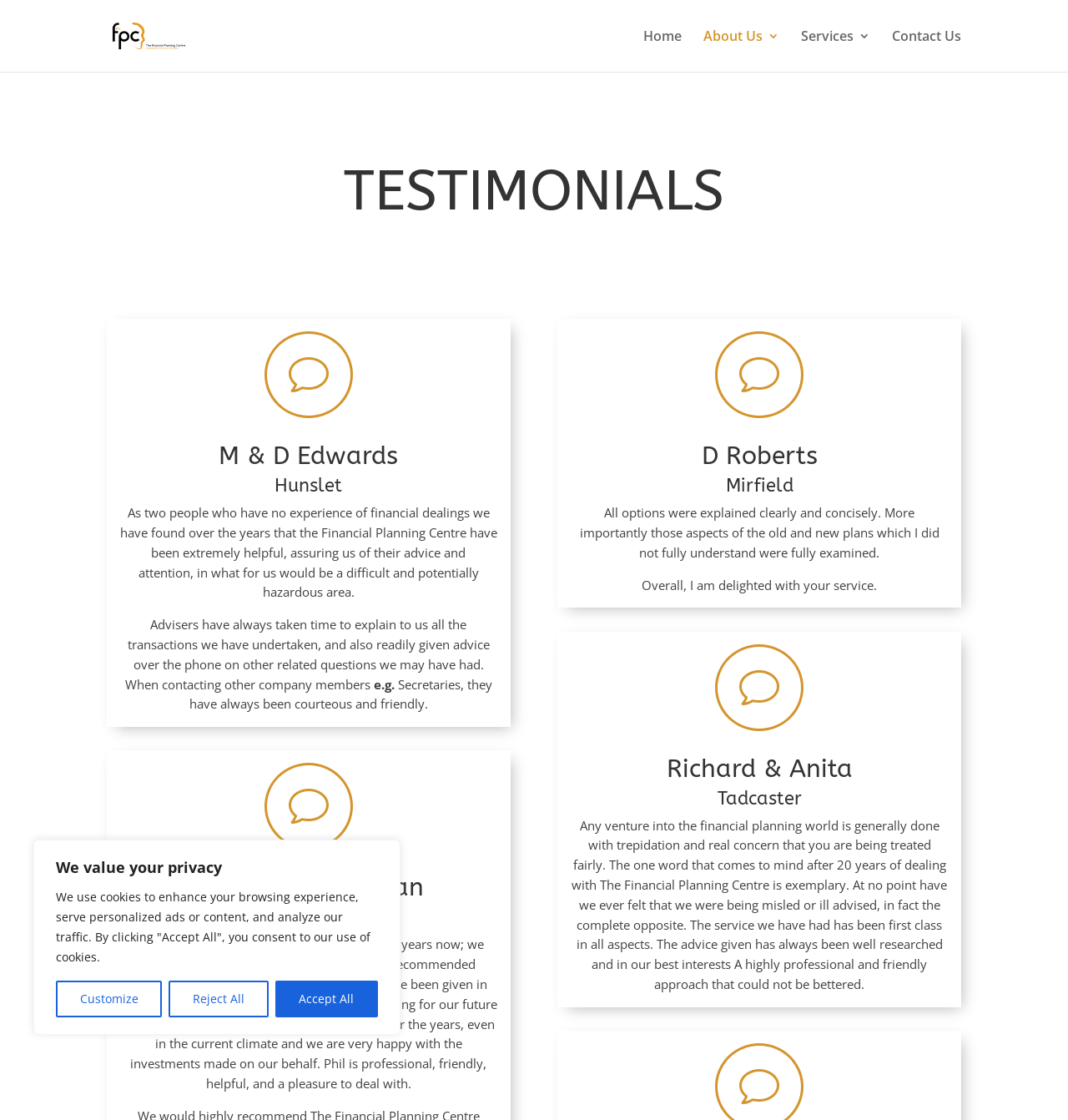Could you highlight the region that needs to be clicked to execute the instruction: "Click the Contact Us link"?

[0.835, 0.027, 0.9, 0.064]